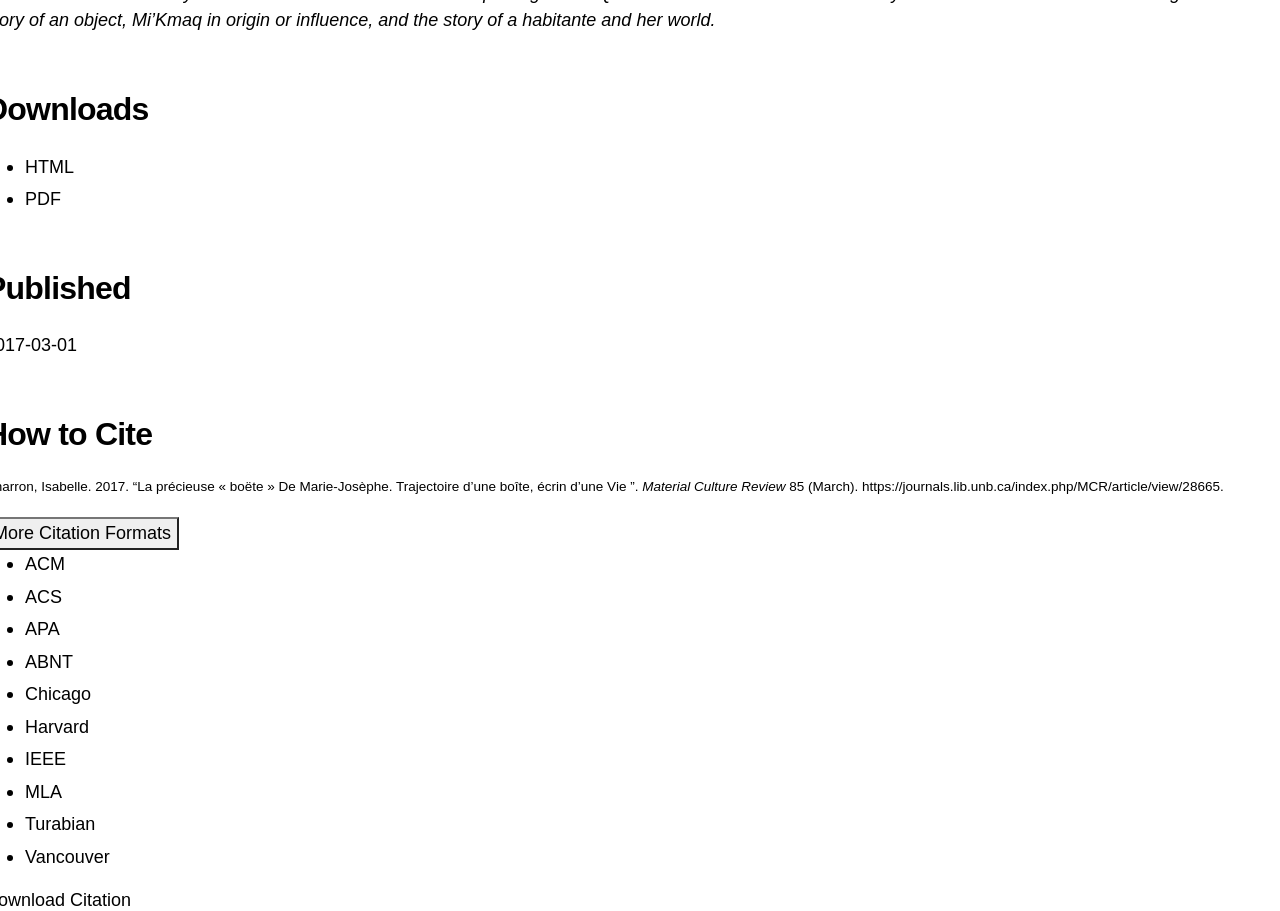Show the bounding box coordinates for the element that needs to be clicked to execute the following instruction: "cite in APA style". Provide the coordinates in the form of four float numbers between 0 and 1, i.e., [left, top, right, bottom].

[0.02, 0.676, 0.047, 0.706]